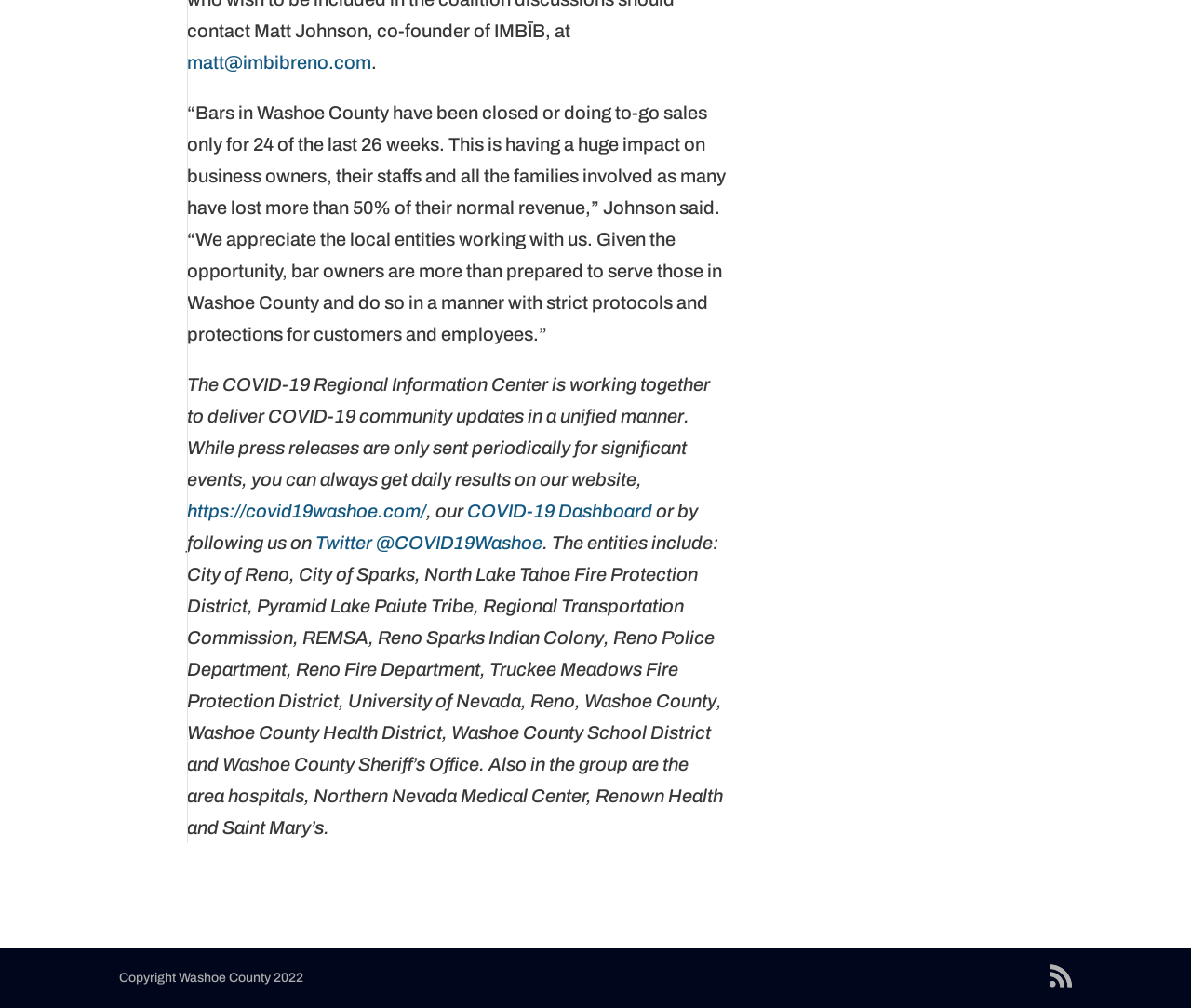What entities are working together to deliver COVID-19 community updates?
Please use the image to provide a one-word or short phrase answer.

Local entities